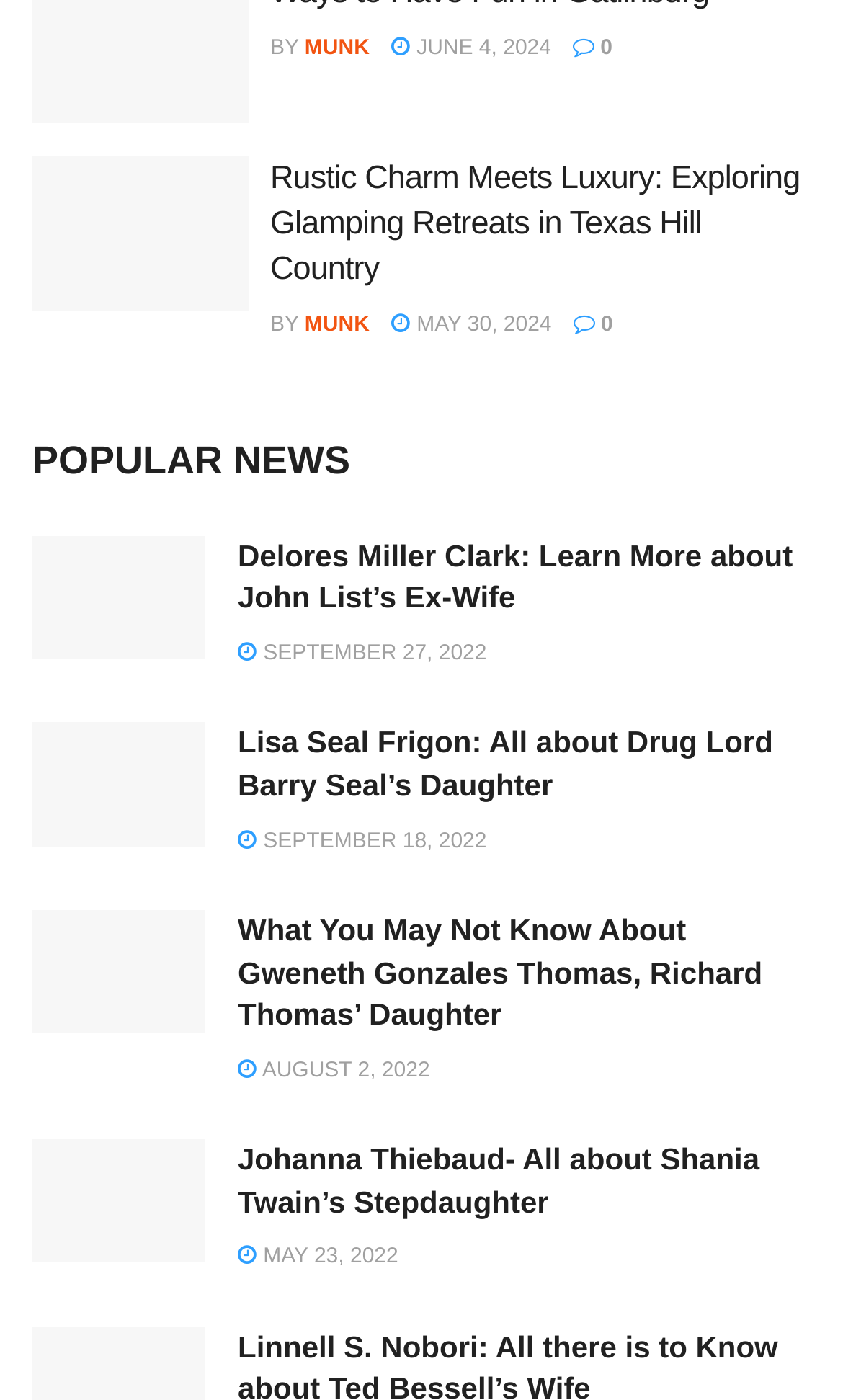Identify the bounding box coordinates of the section that should be clicked to achieve the task described: "Check 'Johanna Thiebaud- All about Shania Twain’s Stepdaughter'".

[0.282, 0.814, 0.901, 0.87]